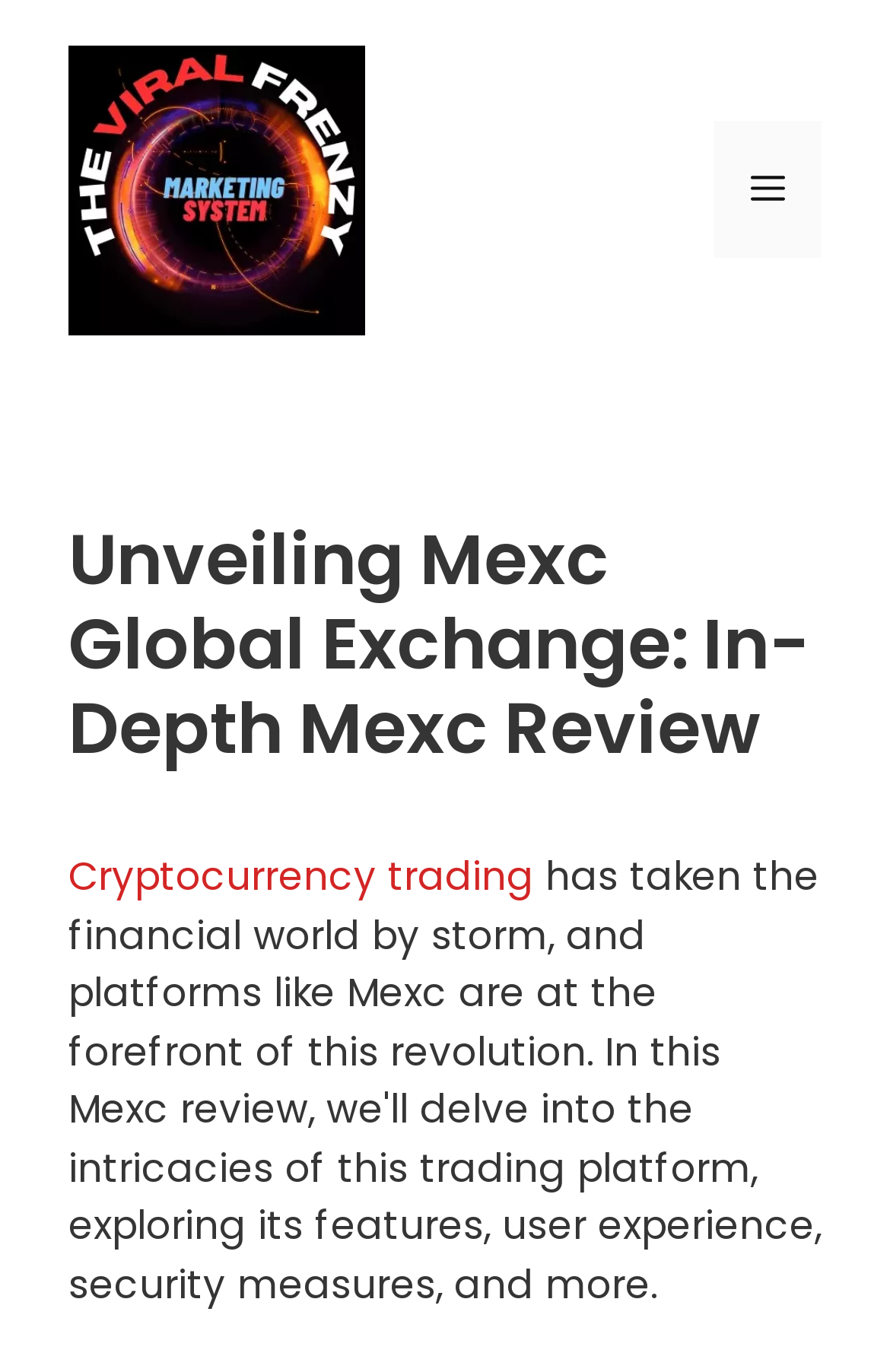Bounding box coordinates are given in the format (top-left x, top-left y, bottom-right x, bottom-right y). All values should be floating point numbers between 0 and 1. Provide the bounding box coordinate for the UI element described as: alt="The Viral Frenzy System"

[0.077, 0.116, 0.41, 0.156]